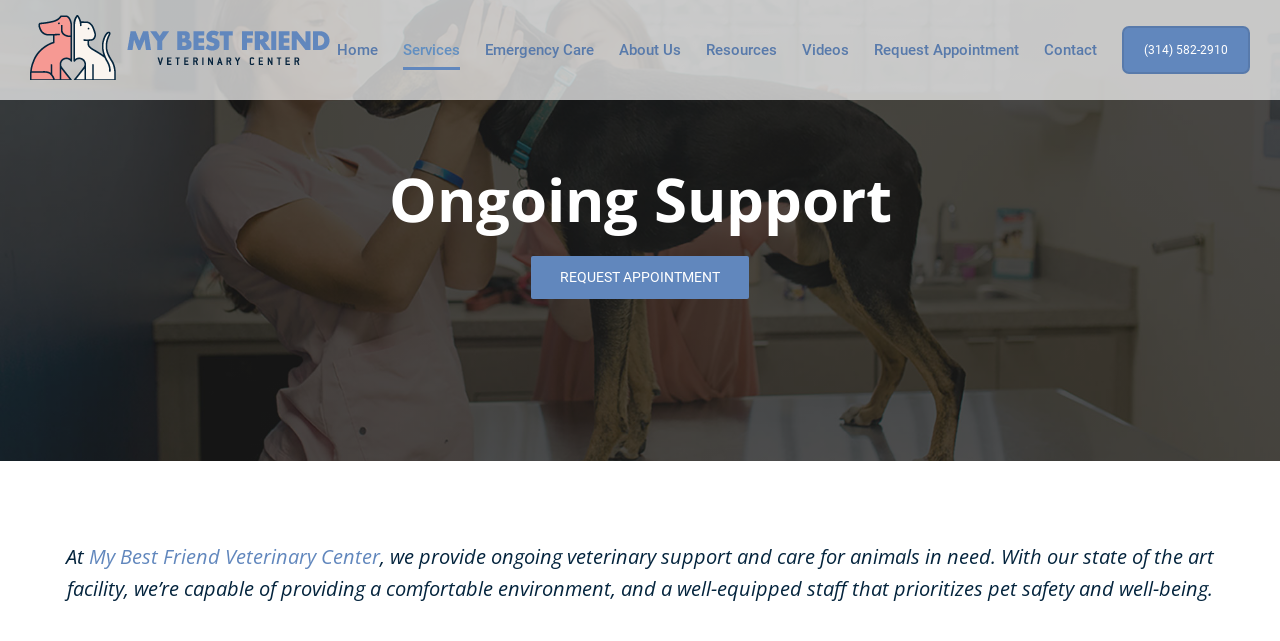Please specify the bounding box coordinates of the clickable section necessary to execute the following command: "Click the logo".

[0.023, 0.023, 0.258, 0.125]